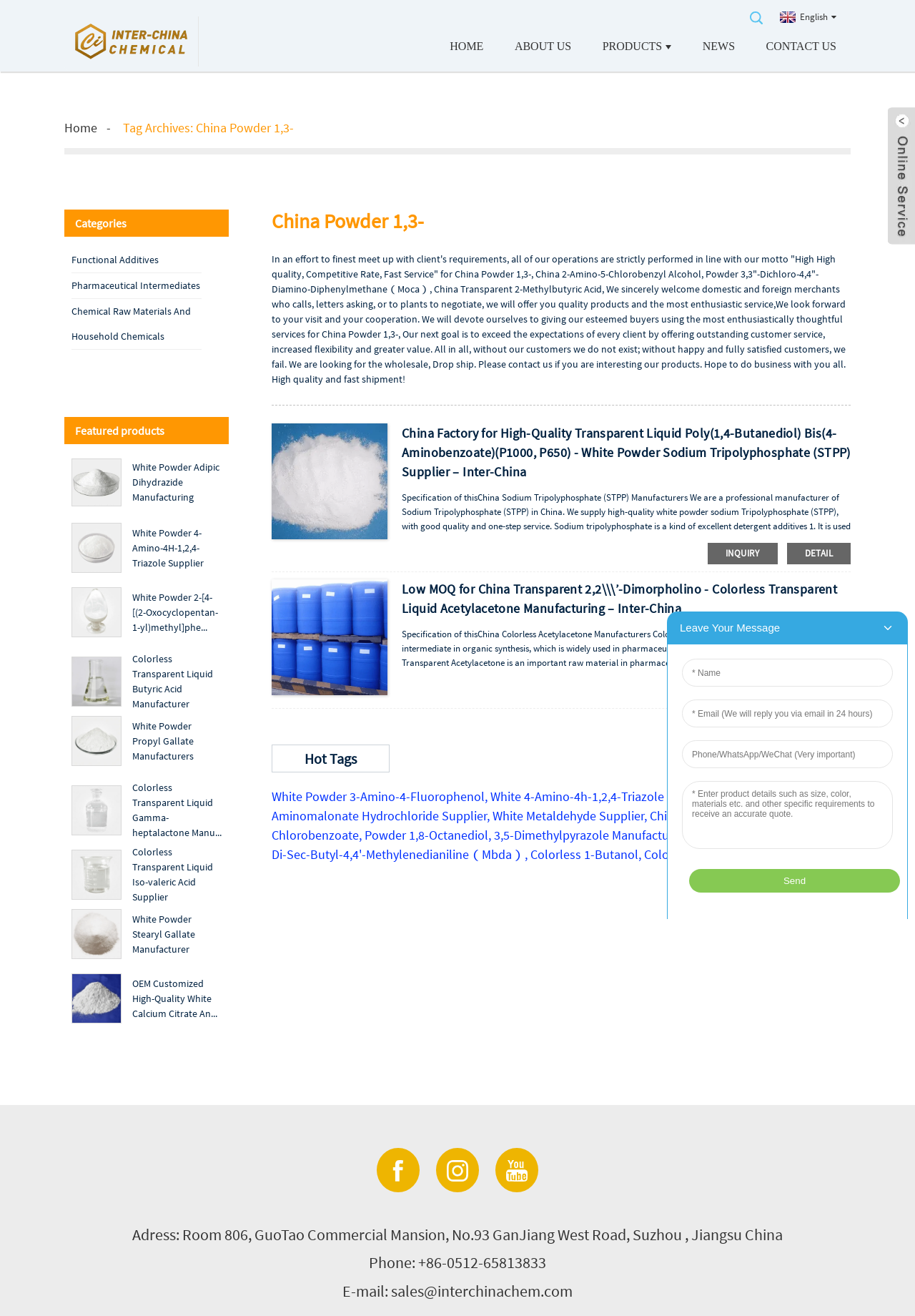What is the purpose of the 'HOME' link?
Look at the image and answer with only one word or phrase.

To navigate to the homepage